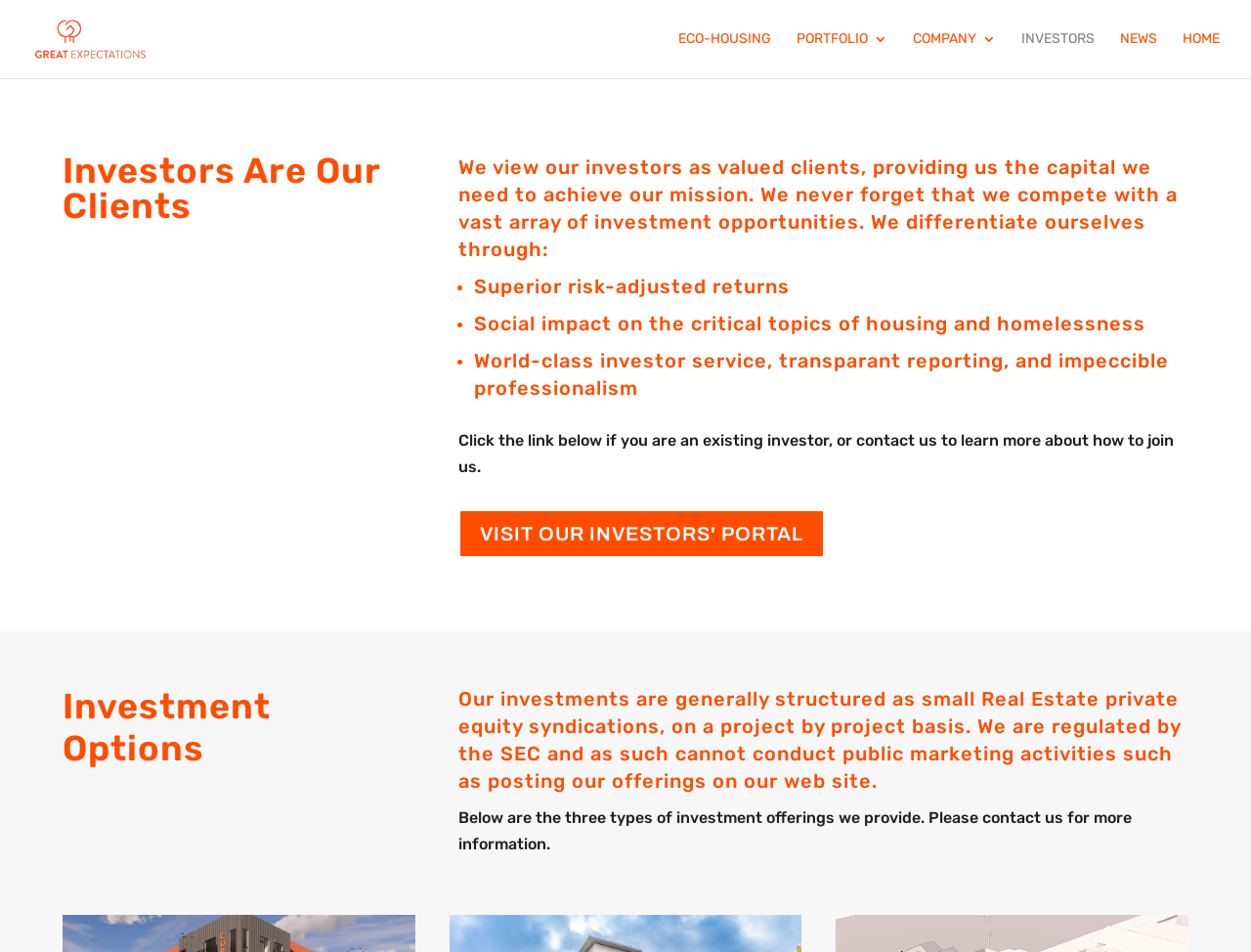Extract the primary header of the webpage and generate its text.

Investors Are Our Clients